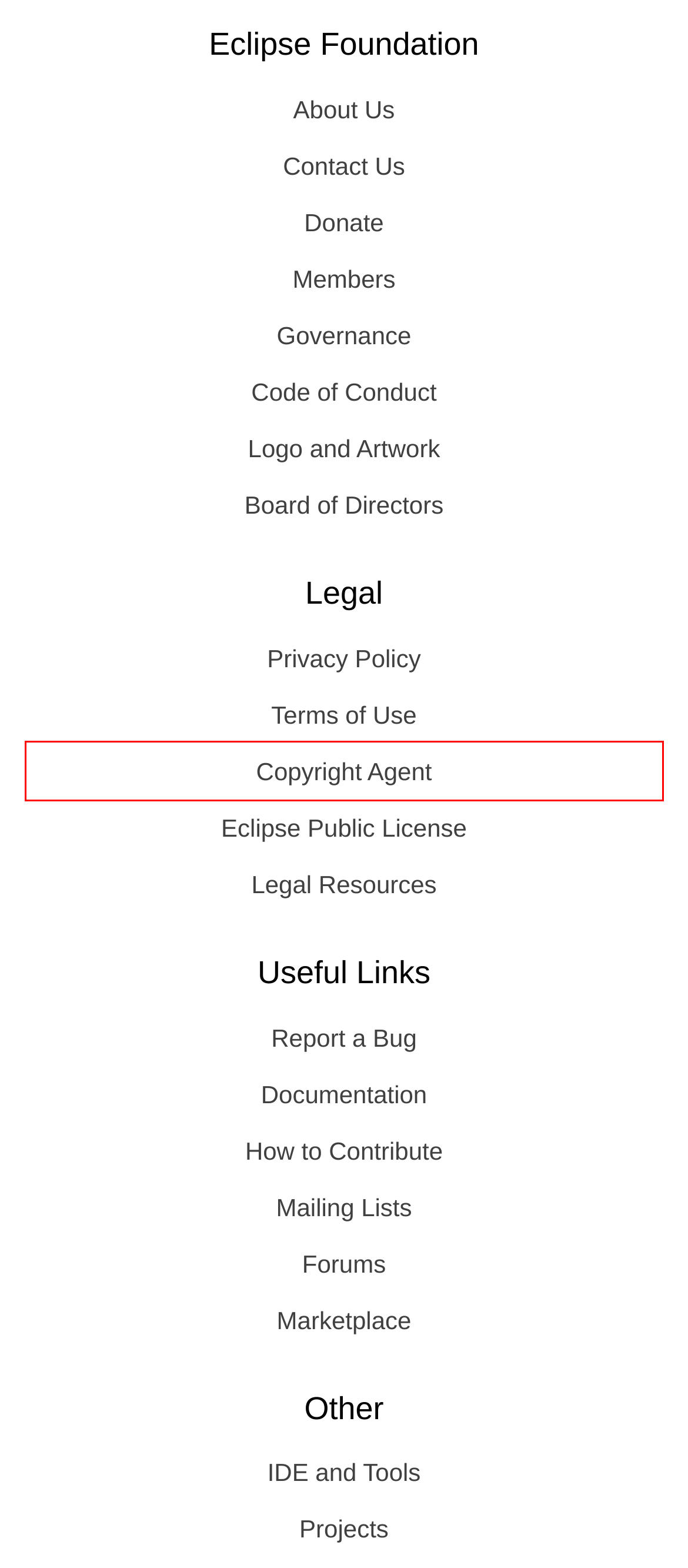Look at the screenshot of a webpage, where a red bounding box highlights an element. Select the best description that matches the new webpage after clicking the highlighted element. Here are the candidates:
A. Eclipse Foundation Governance Documents | The Eclipse Foundation
B. Bugzilla Main Page
C. Copyright Agent | The Eclipse Foundation
D. Eclipse Public License 2.0 | The Eclipse Foundation
E. Eclipse Mailing Lists | Eclipse - The Eclipse Foundation open source community website.
F. Contact Us | The Eclipse Foundation
G. Contribute | The Eclipse Foundation
H. Eclipse Foundation Legal Resources | The Eclipse Foundation

C